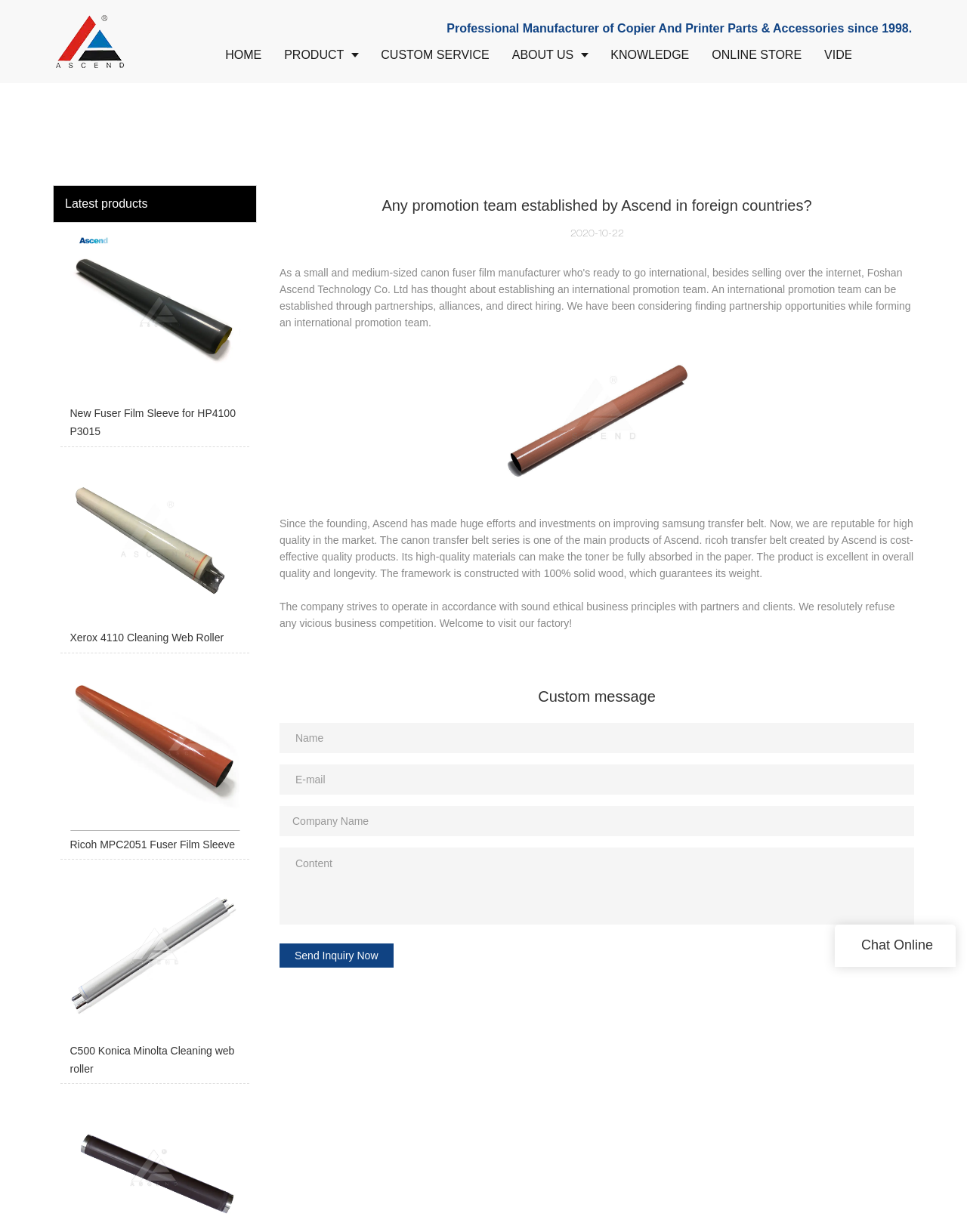Identify the coordinates of the bounding box for the element that must be clicked to accomplish the instruction: "View the latest products".

[0.067, 0.16, 0.153, 0.17]